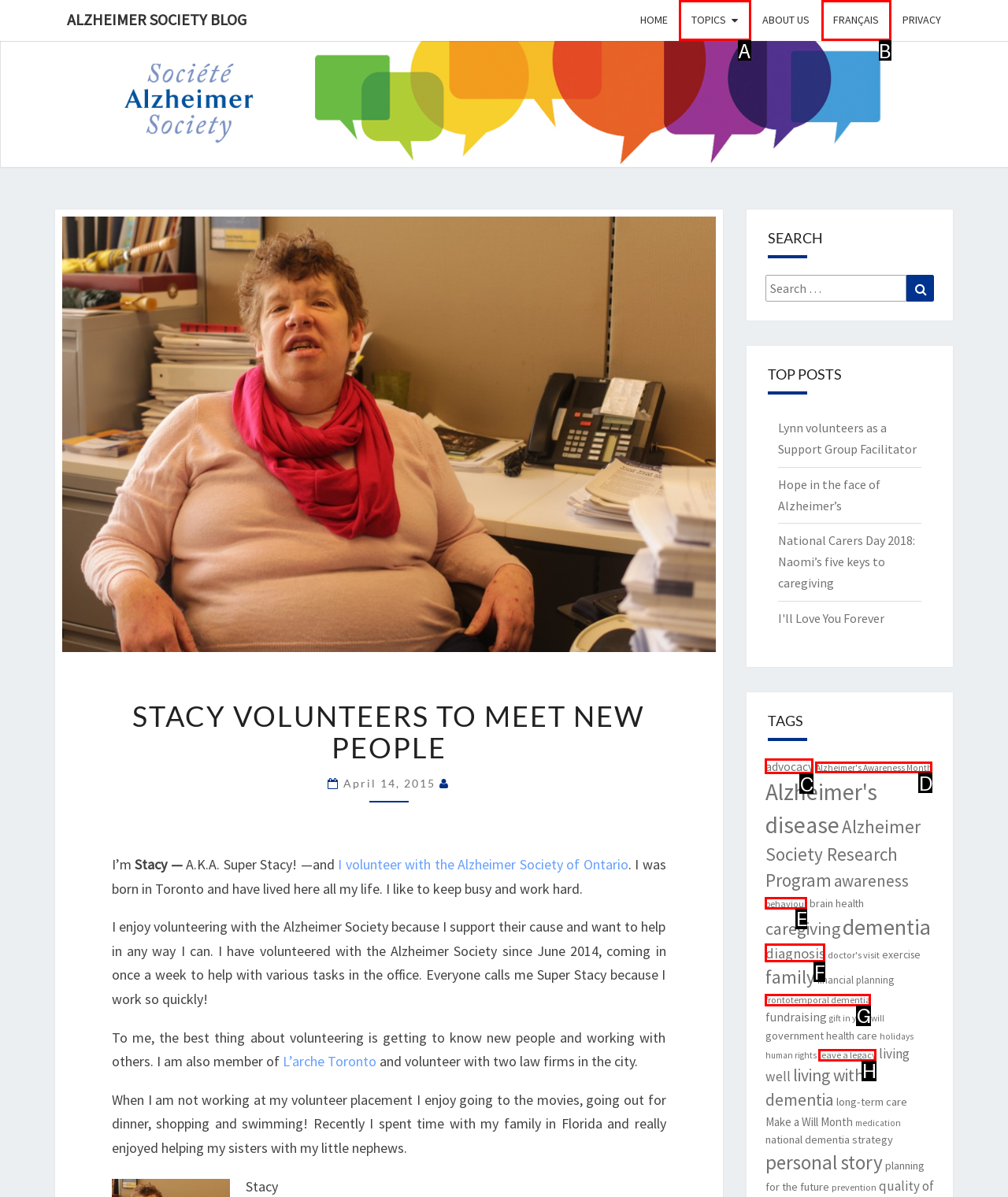Select the letter that corresponds to the description: behaviour. Provide your answer using the option's letter.

E